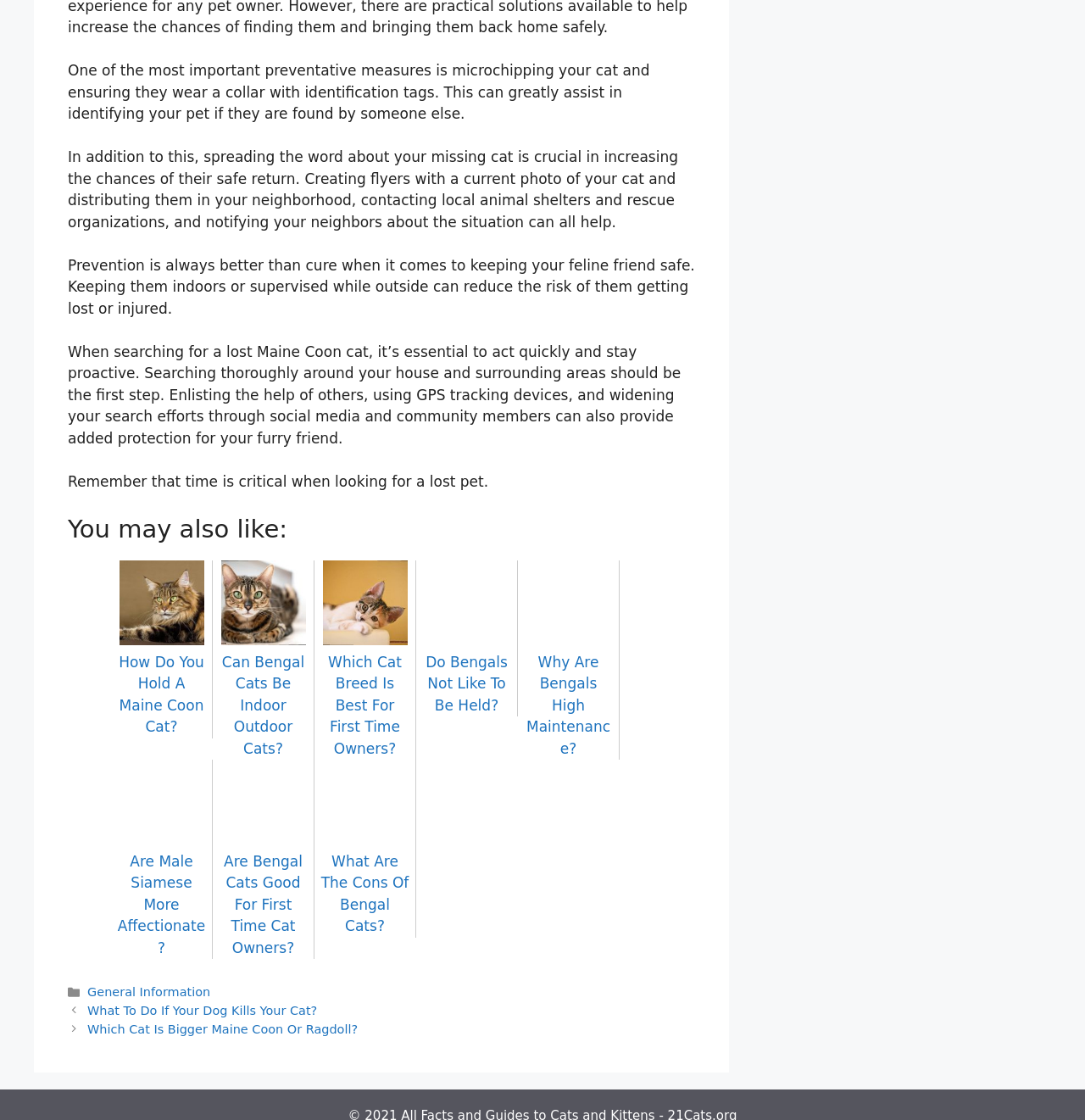Answer the question briefly using a single word or phrase: 
How many links are provided in the 'You may also like' section?

7